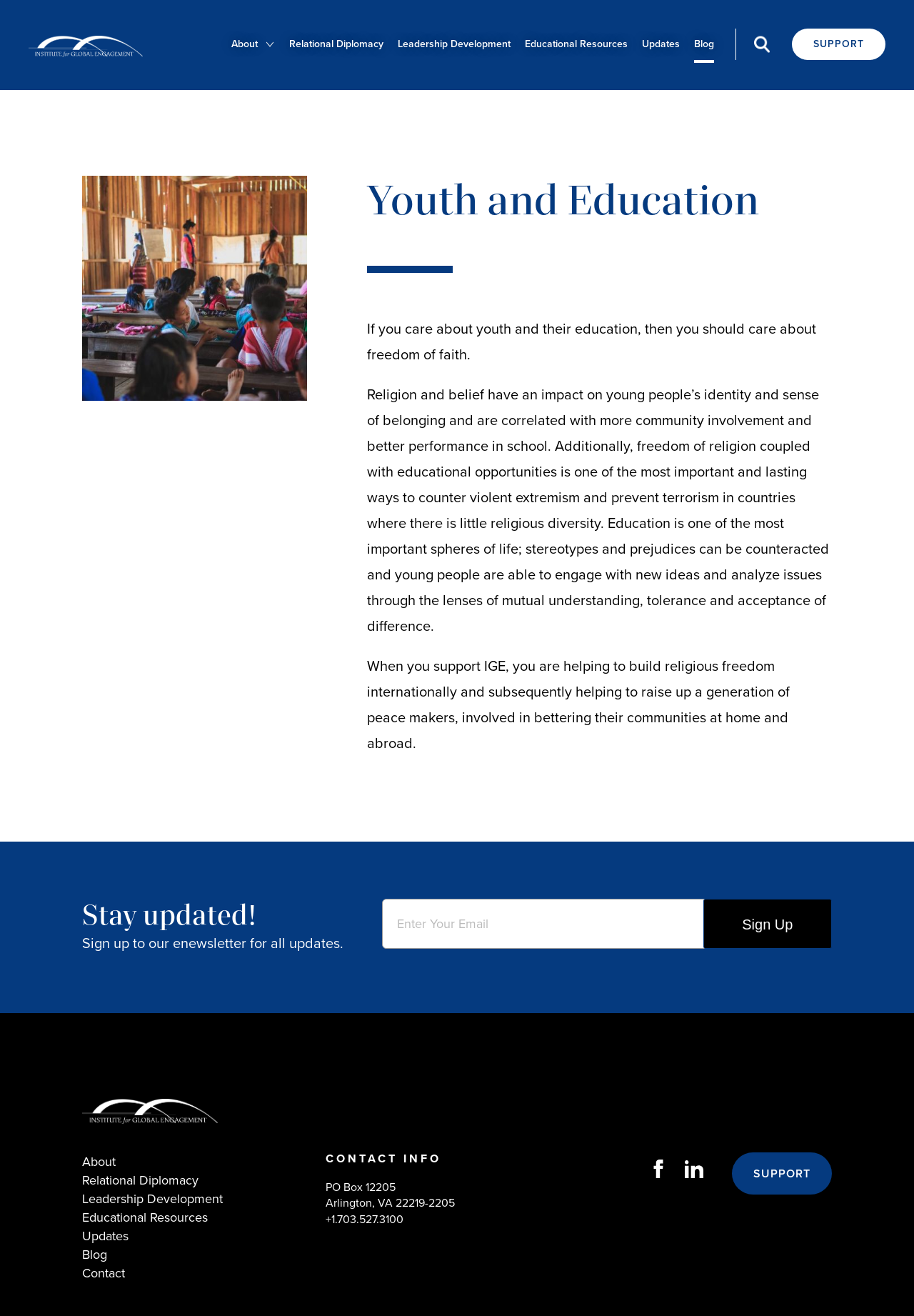Highlight the bounding box coordinates of the region I should click on to meet the following instruction: "Contact the Institute for Global Engagement".

[0.356, 0.876, 0.623, 0.885]